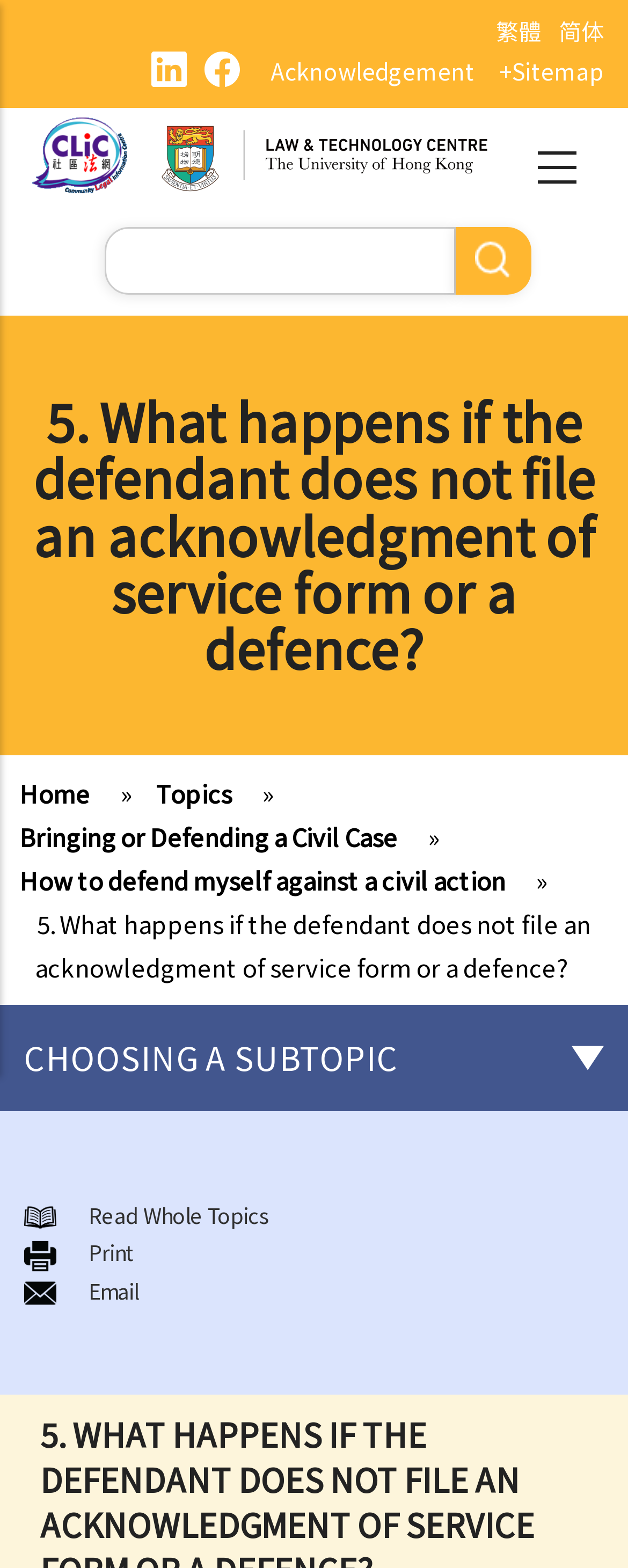Identify and provide the bounding box for the element described by: "value="Search"".

[0.725, 0.144, 0.845, 0.188]